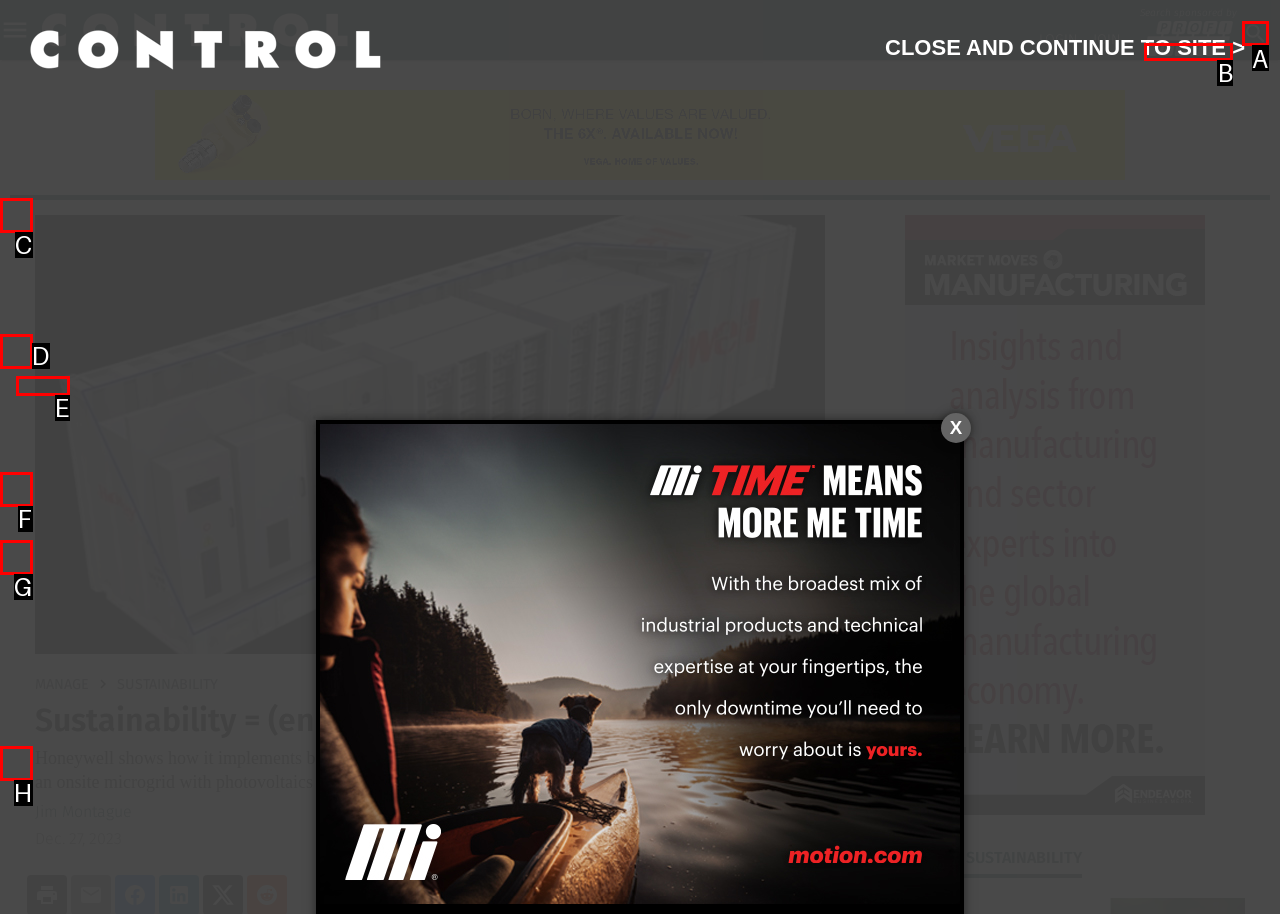Identify the letter of the correct UI element to fulfill the task: Search for something from the given options in the screenshot.

A